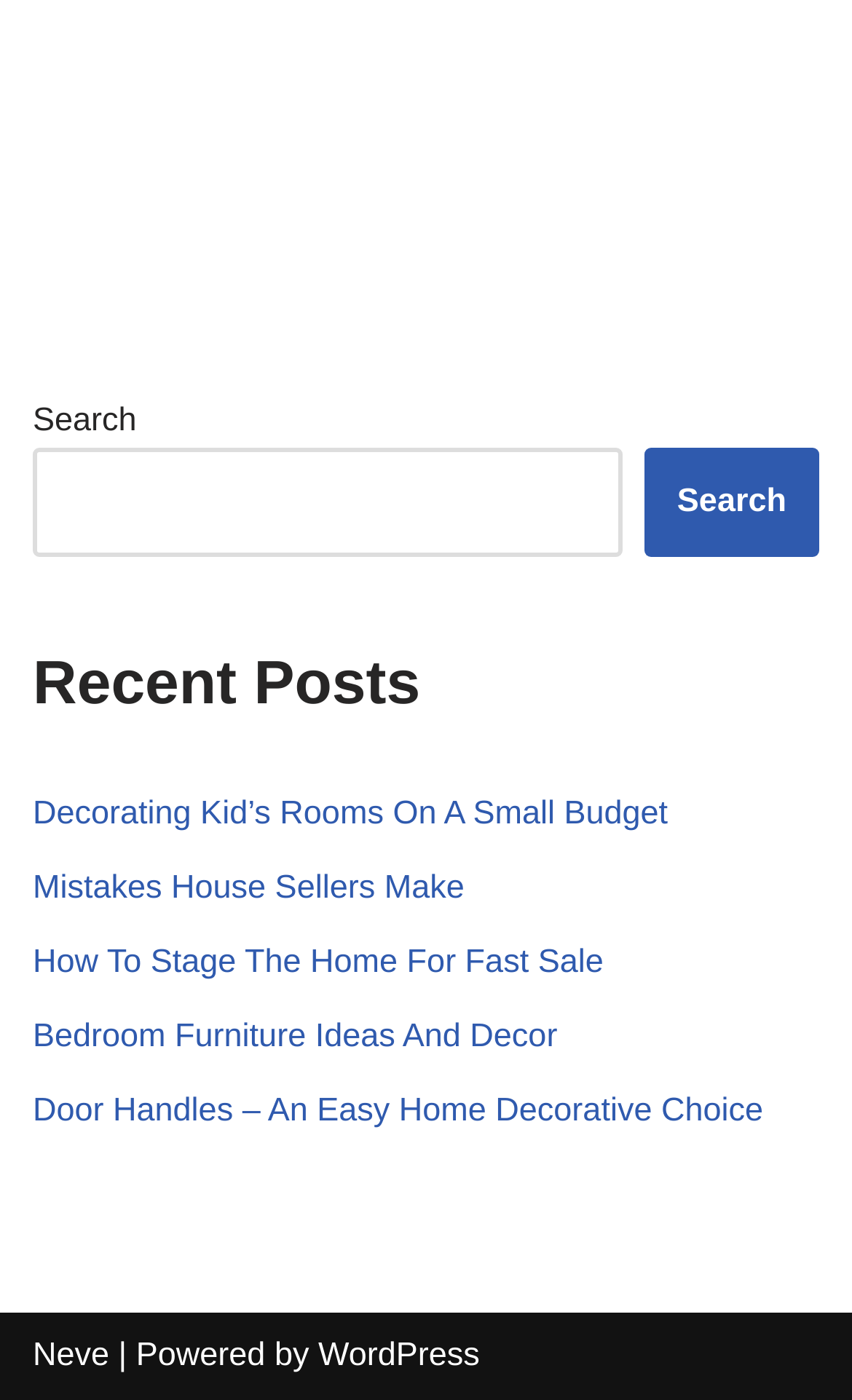What is the purpose of the search box?
Look at the image and respond to the question as thoroughly as possible.

The search box is located at the top of the webpage, and it has a button with the text 'Search'. This suggests that the purpose of the search box is to allow users to search for specific content on the webpage.